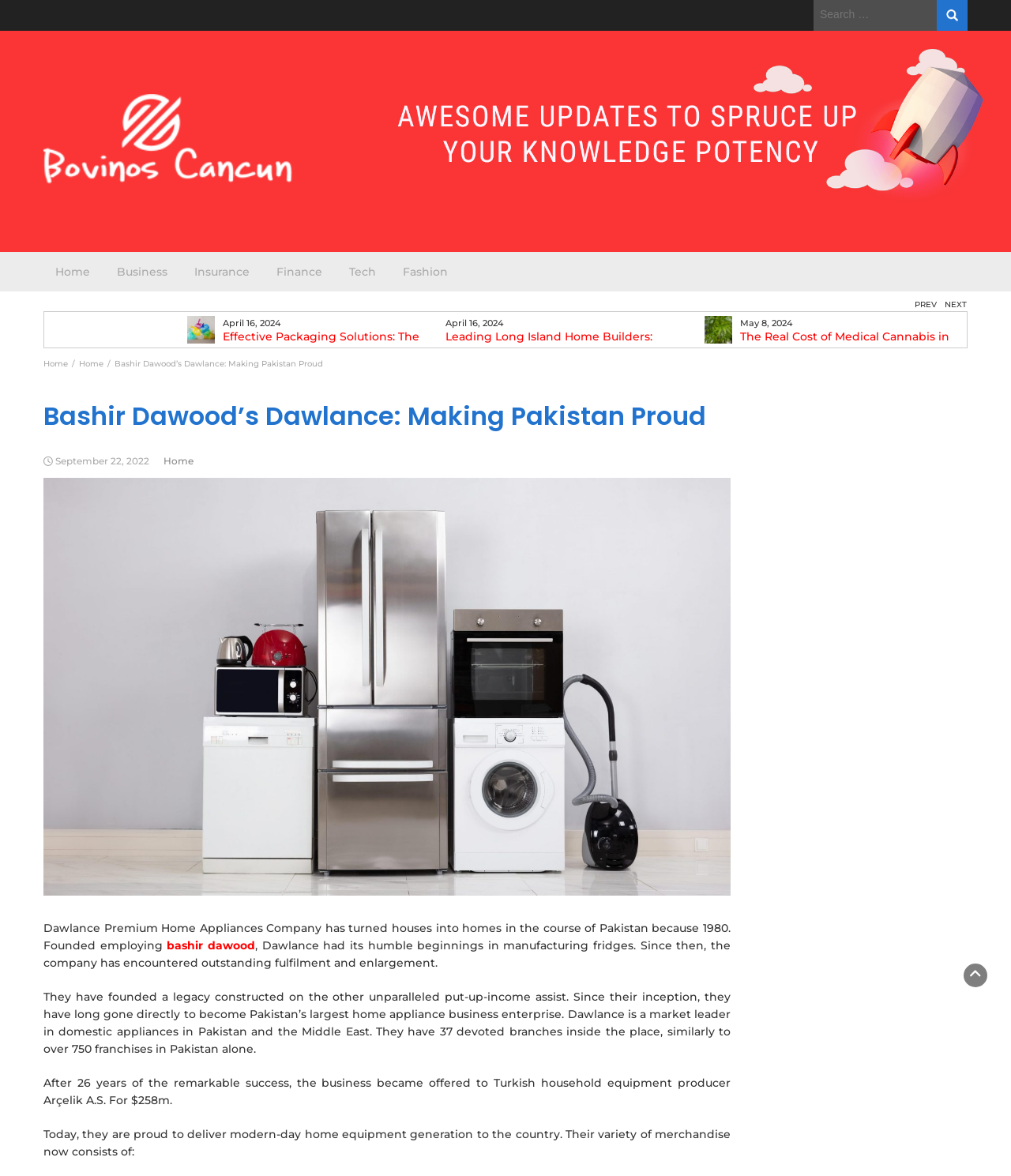Identify and extract the heading text of the webpage.

Bashir Dawood’s Dawlance: Making Pakistan Proud